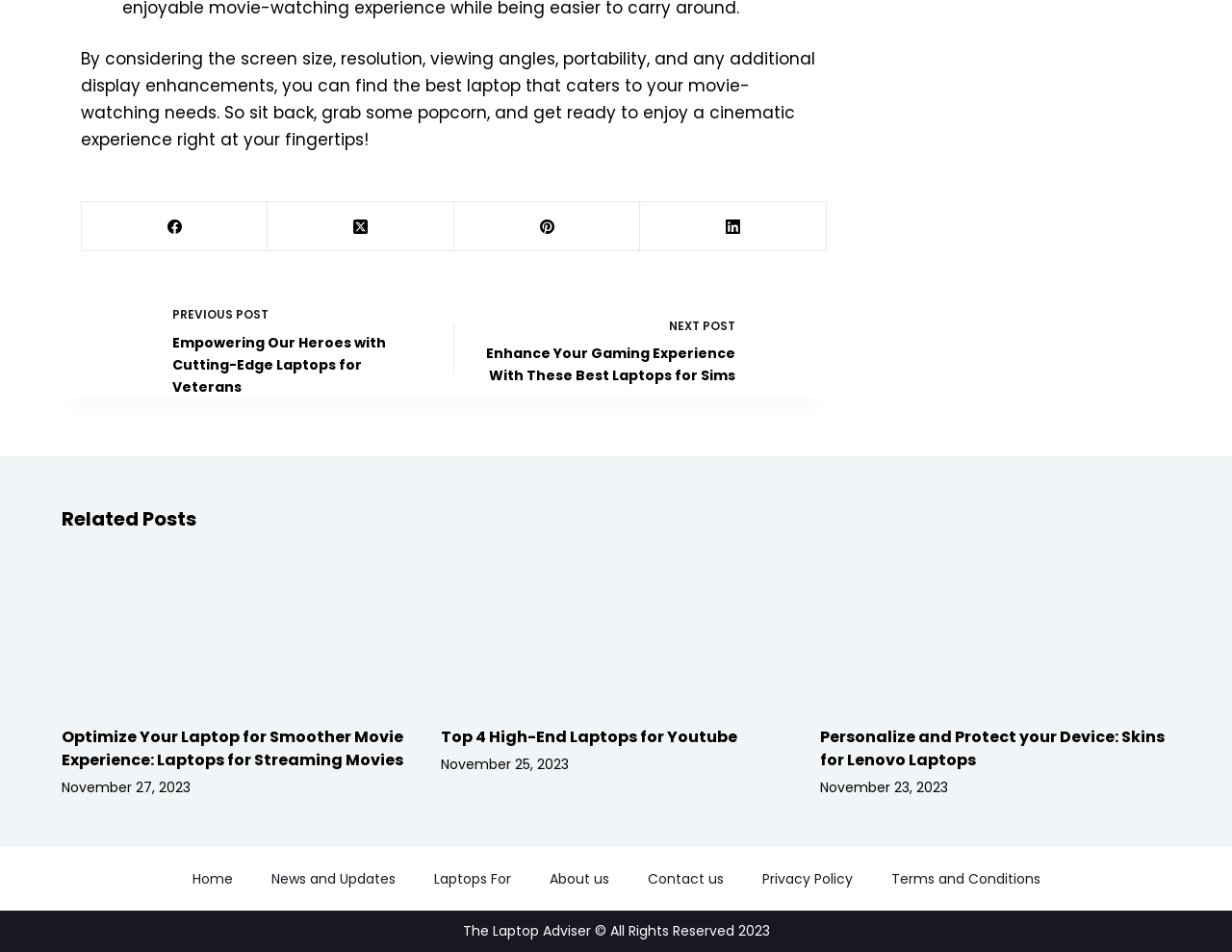Given the description of the UI element: "Terms and Conditions", predict the bounding box coordinates in the form of [left, top, right, bottom], with each value being a float between 0 and 1.

[0.707, 0.9, 0.86, 0.946]